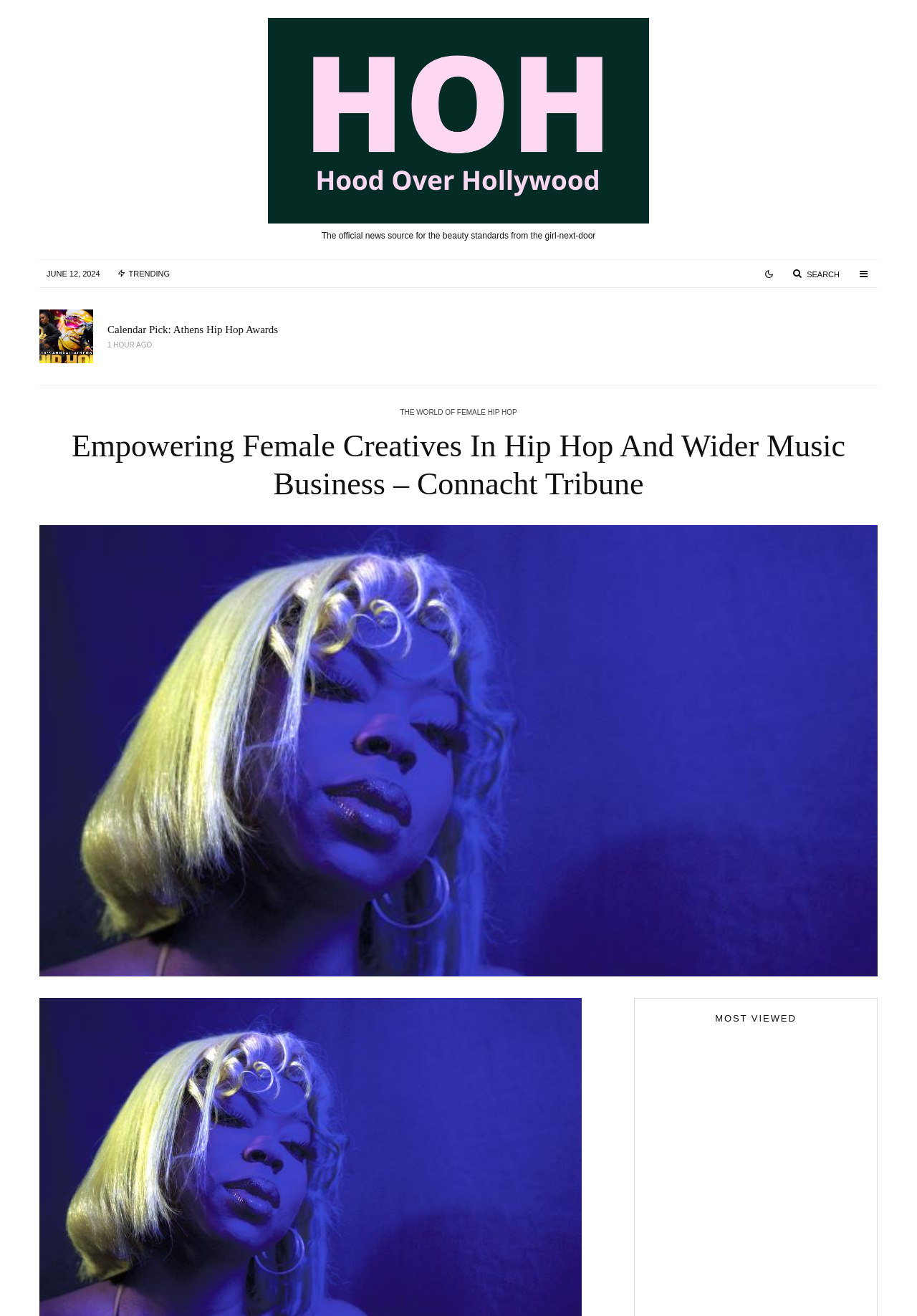Locate the bounding box coordinates of the clickable region necessary to complete the following instruction: "View the article about Athens Hip Hop Awards". Provide the coordinates in the format of four float numbers between 0 and 1, i.e., [left, top, right, bottom].

[0.117, 0.246, 0.303, 0.255]